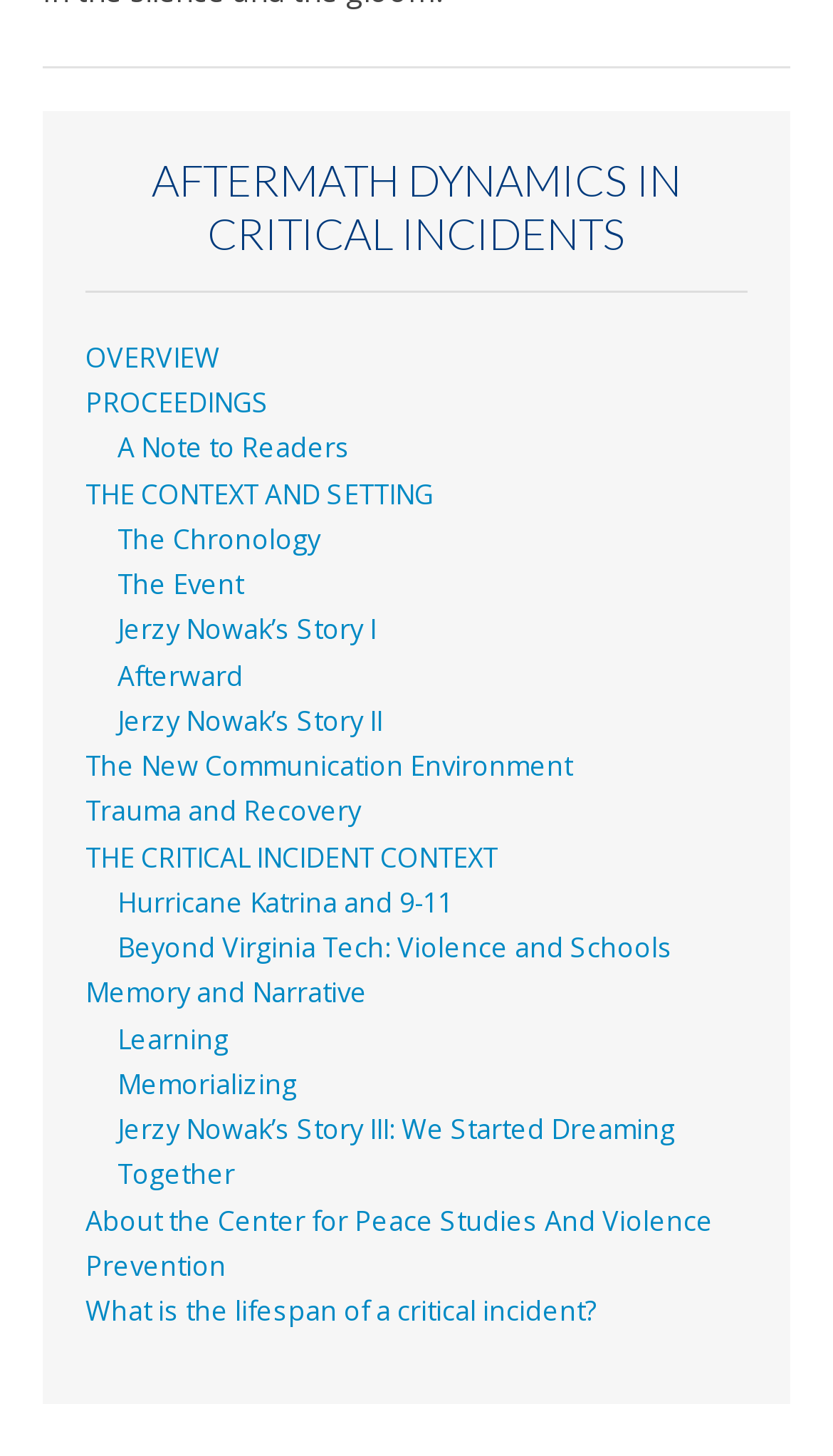Given the webpage screenshot and the description, determine the bounding box coordinates (top-left x, top-left y, bottom-right x, bottom-right y) that define the location of the UI element matching this description: Insurance

None